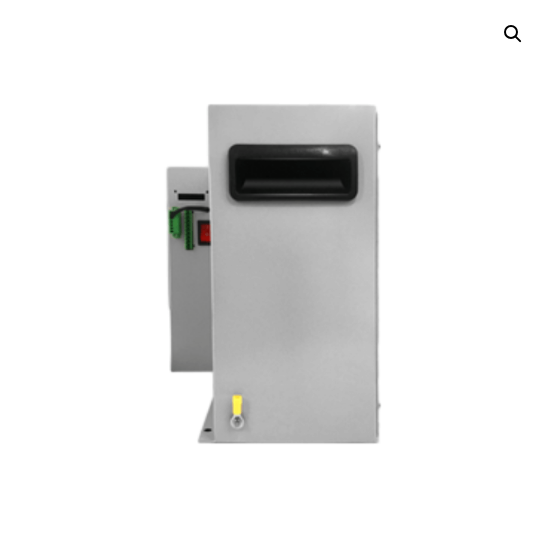What is the purpose of the color-coded indicators?
Provide a short answer using one word or a brief phrase based on the image.

To monitor humidity levels